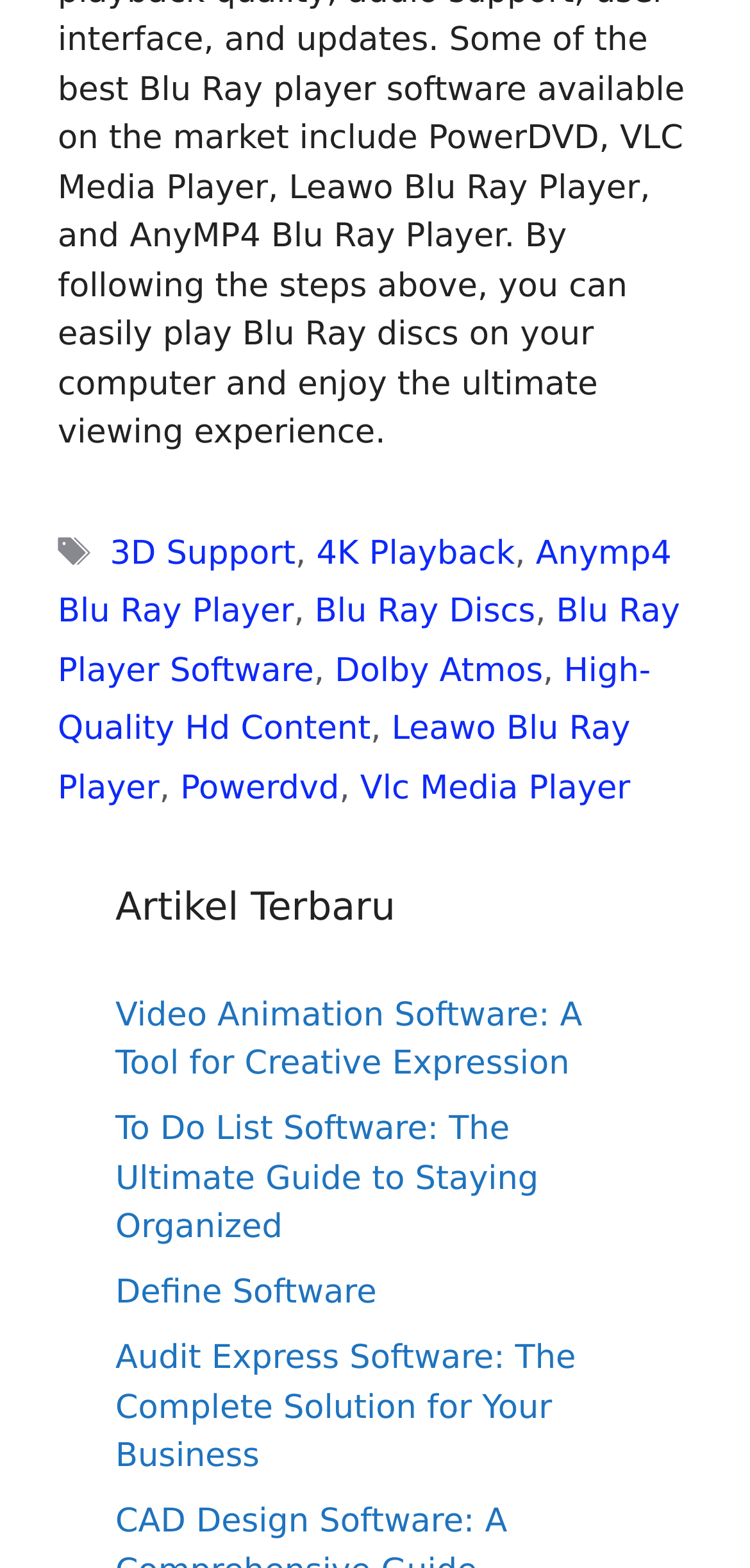How many links are in the footer?
Look at the image and respond with a single word or a short phrase.

13